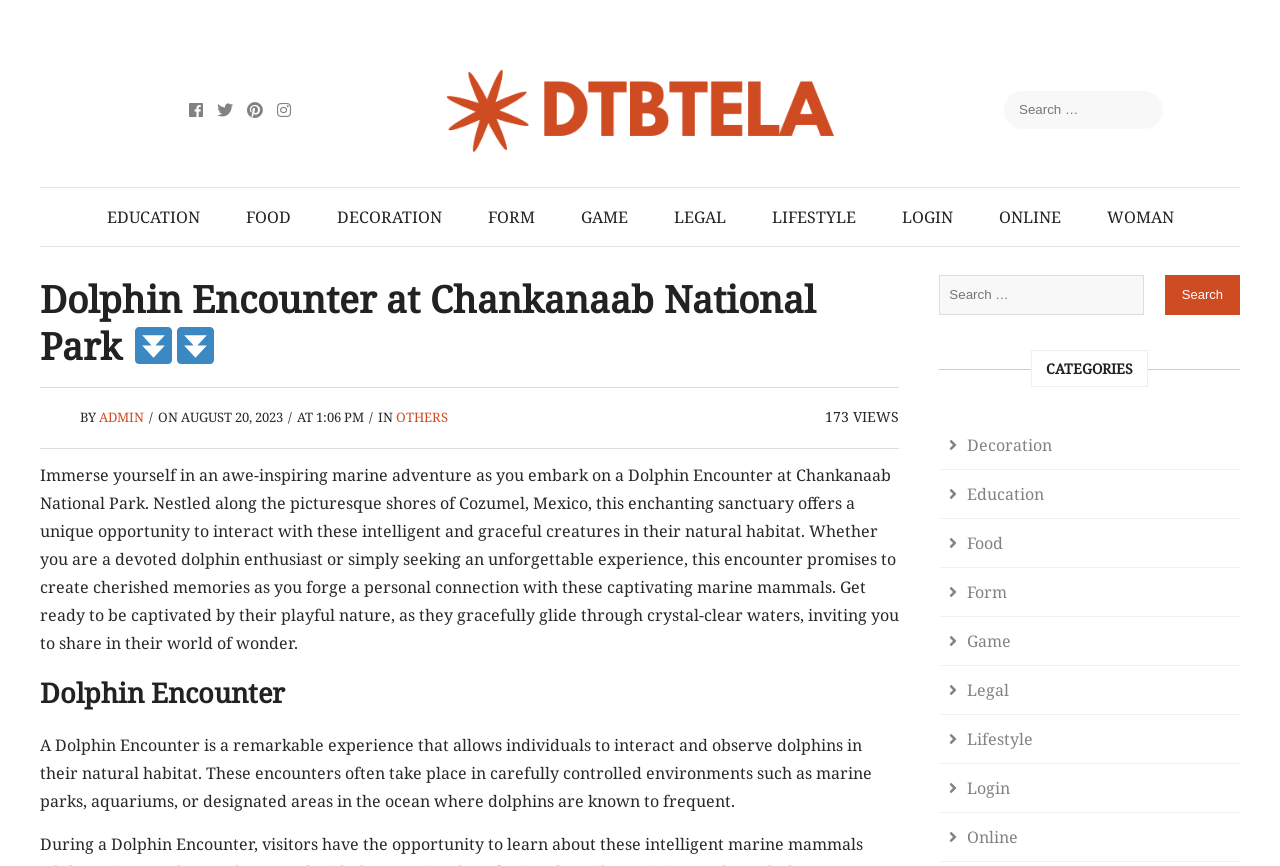What is the purpose of the search box?
Look at the webpage screenshot and answer the question with a detailed explanation.

The search box is likely used to search for specific information or content within the webpage, as it is a common functionality of search boxes on webpages.